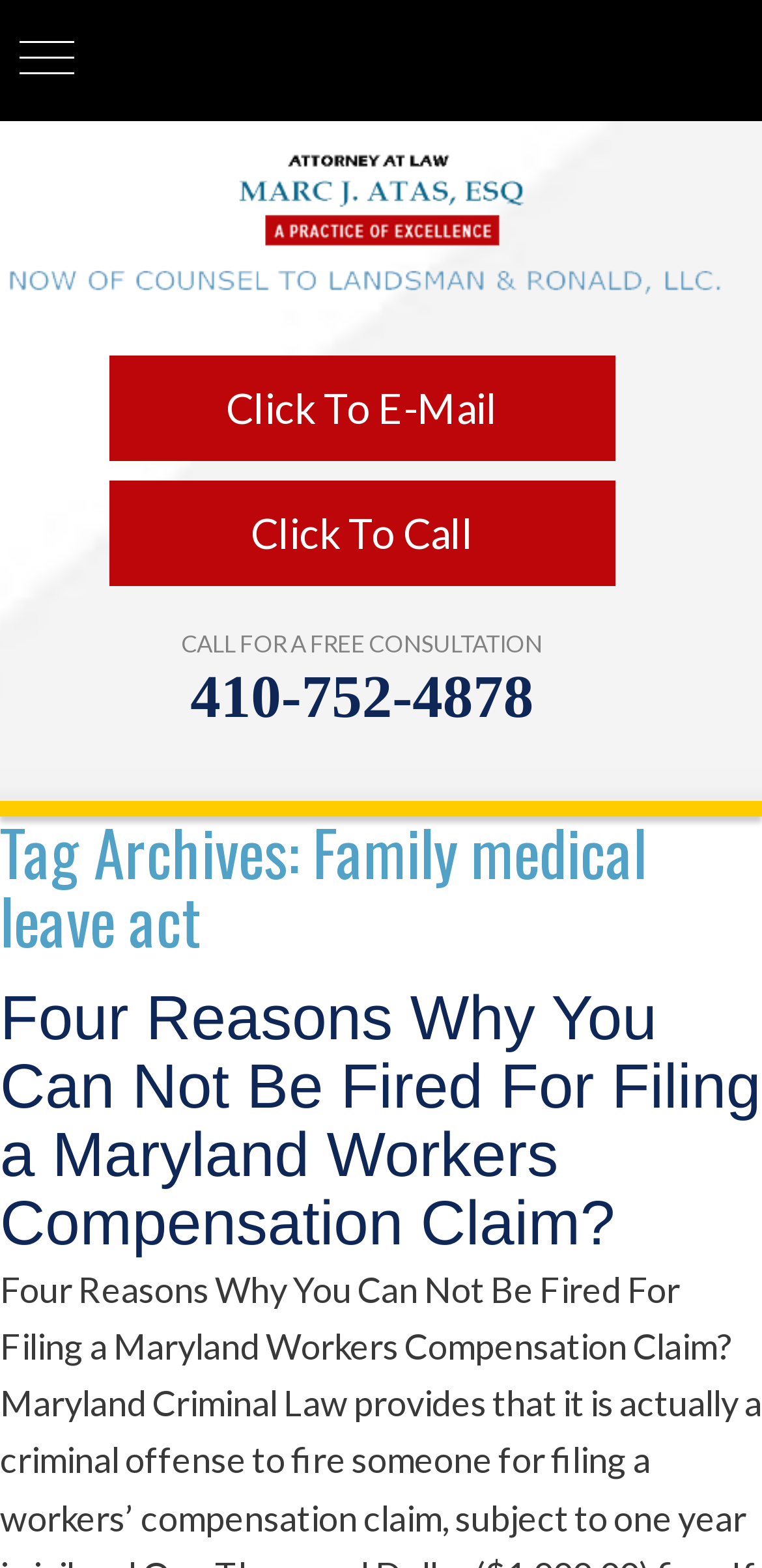Describe all significant elements and features of the webpage.

The webpage appears to be an archive page for articles related to the Family Medical Leave Act, with a focus on Maryland workers' compensation claims. At the top of the page, there are two links, "Click To E-Mail" and "Click To Call", positioned side by side, with the email link on the left. Below these links, there is a prominent static text "CALL FOR A FREE CONSULTATION" with a phone number "410-752-4878" in a link format, situated to the right of the consultation text.

The main navigation menu, labeled as "Main", is located at the top-middle of the page. Below the navigation menu, there is a header section with a heading "Tag Archives: Family medical leave act", which spans the full width of the page. Underneath this header, there is another header section with a heading "Four Reasons Why You Can Not Be Fired For Filing a Maryland Workers Compensation Claim?", which also spans the full width of the page. This heading is a link, suggesting that it leads to a specific article or page with more information on the topic.